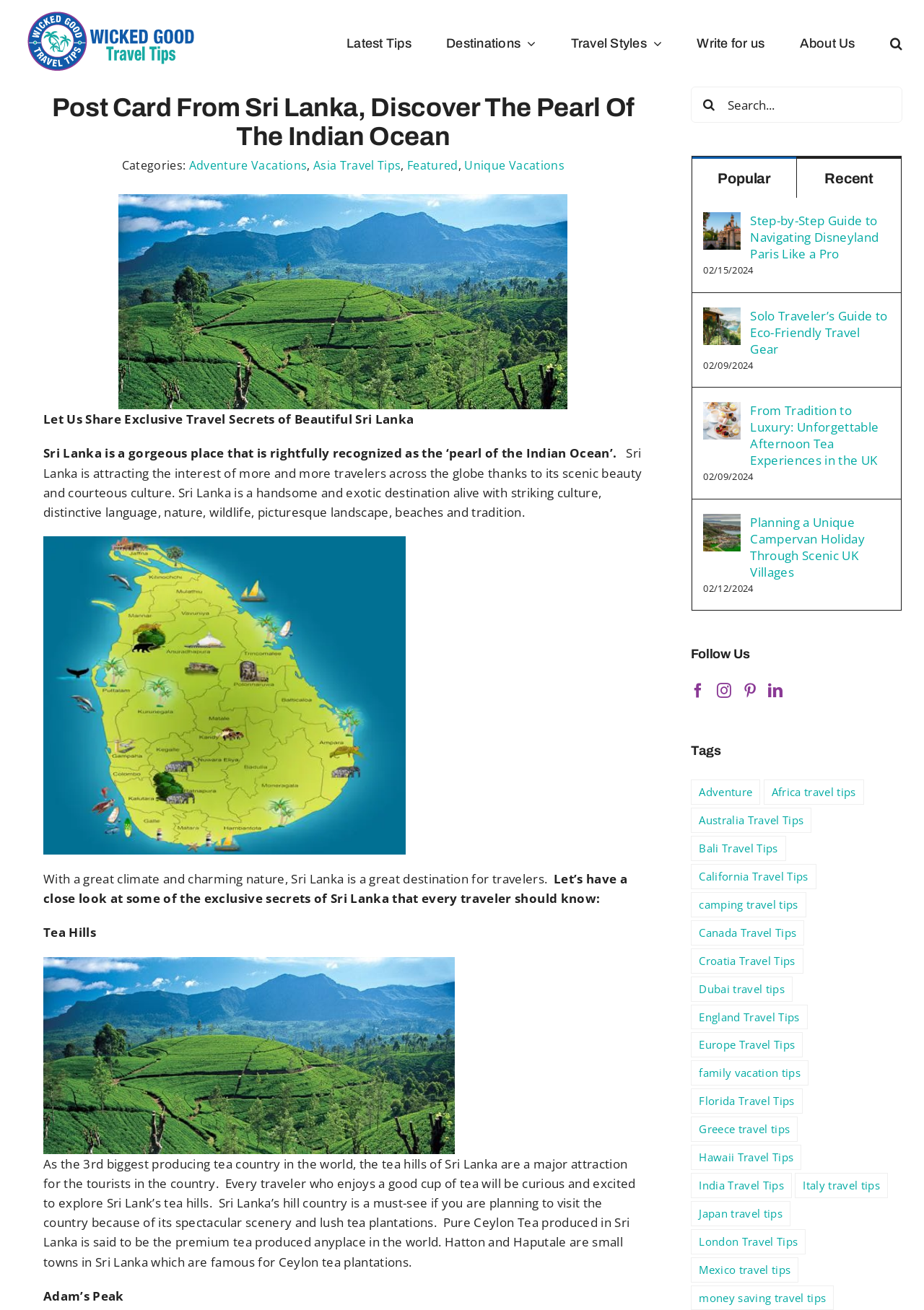Please provide a short answer using a single word or phrase for the question:
What is the main attraction in Sri Lanka mentioned in the article?

Tea Hills